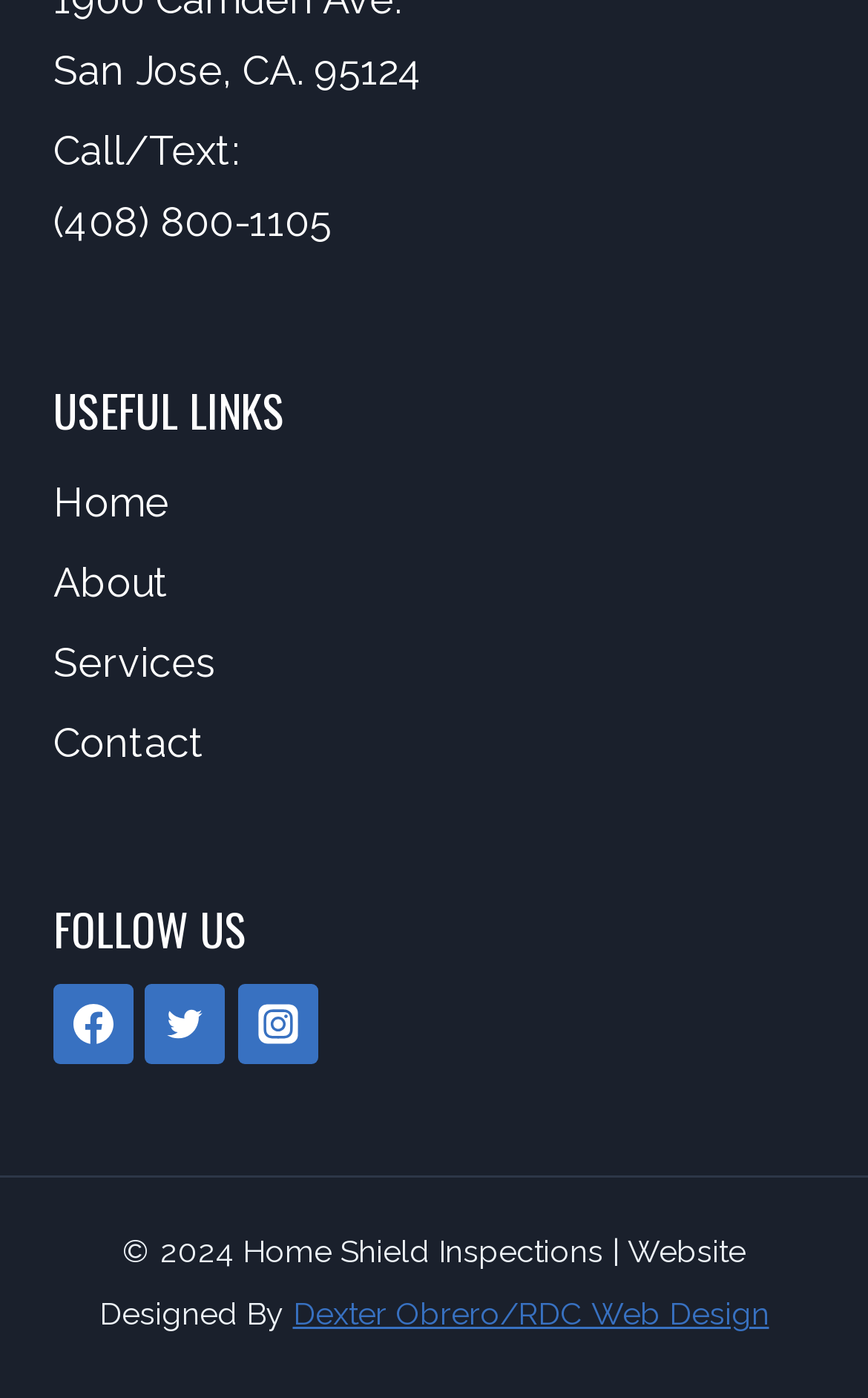Pinpoint the bounding box coordinates of the area that should be clicked to complete the following instruction: "Follow on Facebook". The coordinates must be given as four float numbers between 0 and 1, i.e., [left, top, right, bottom].

[0.062, 0.705, 0.154, 0.762]